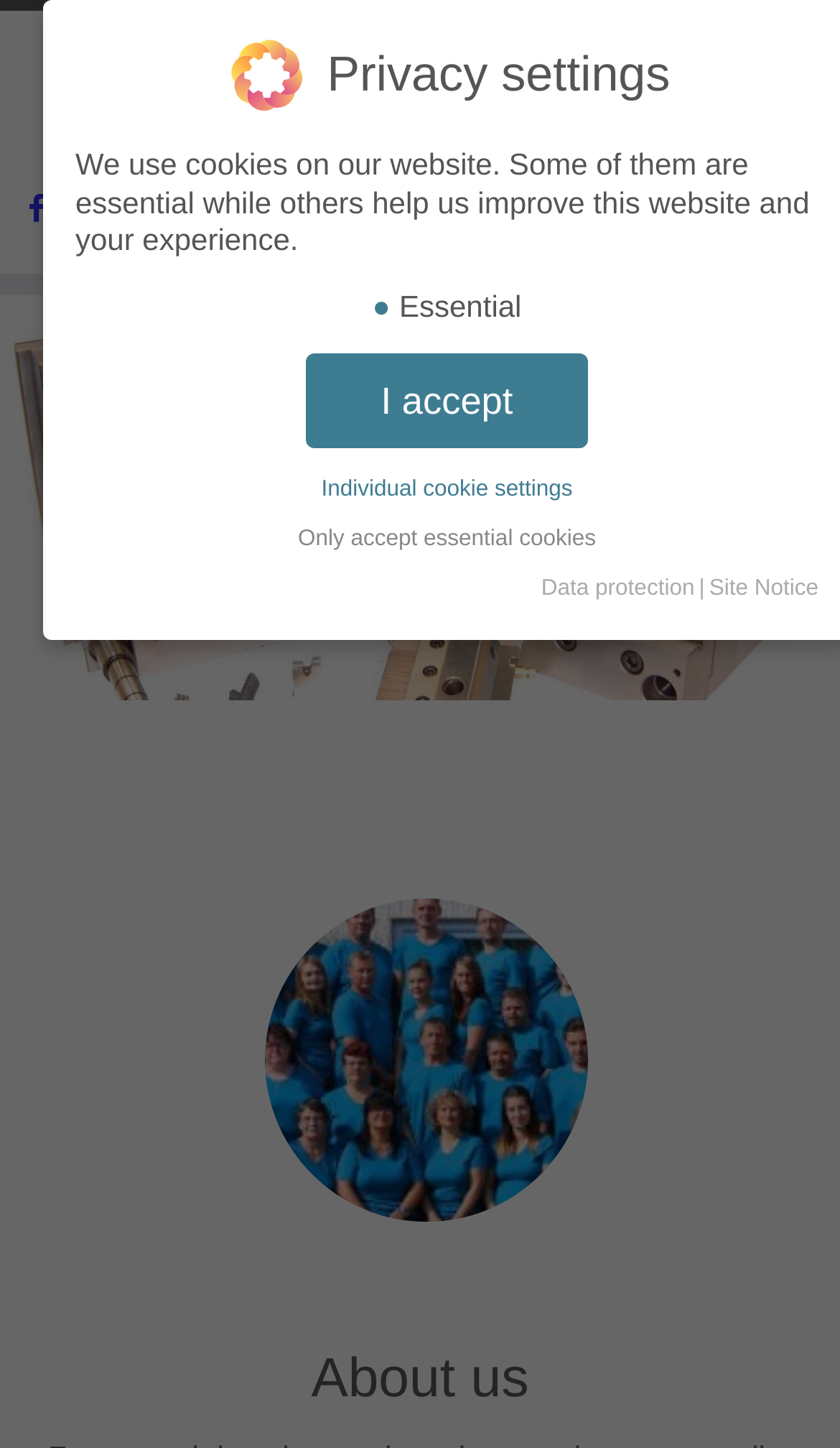Please give a concise answer to this question using a single word or phrase: 
What is the purpose of essential cookies?

Enable basic functions